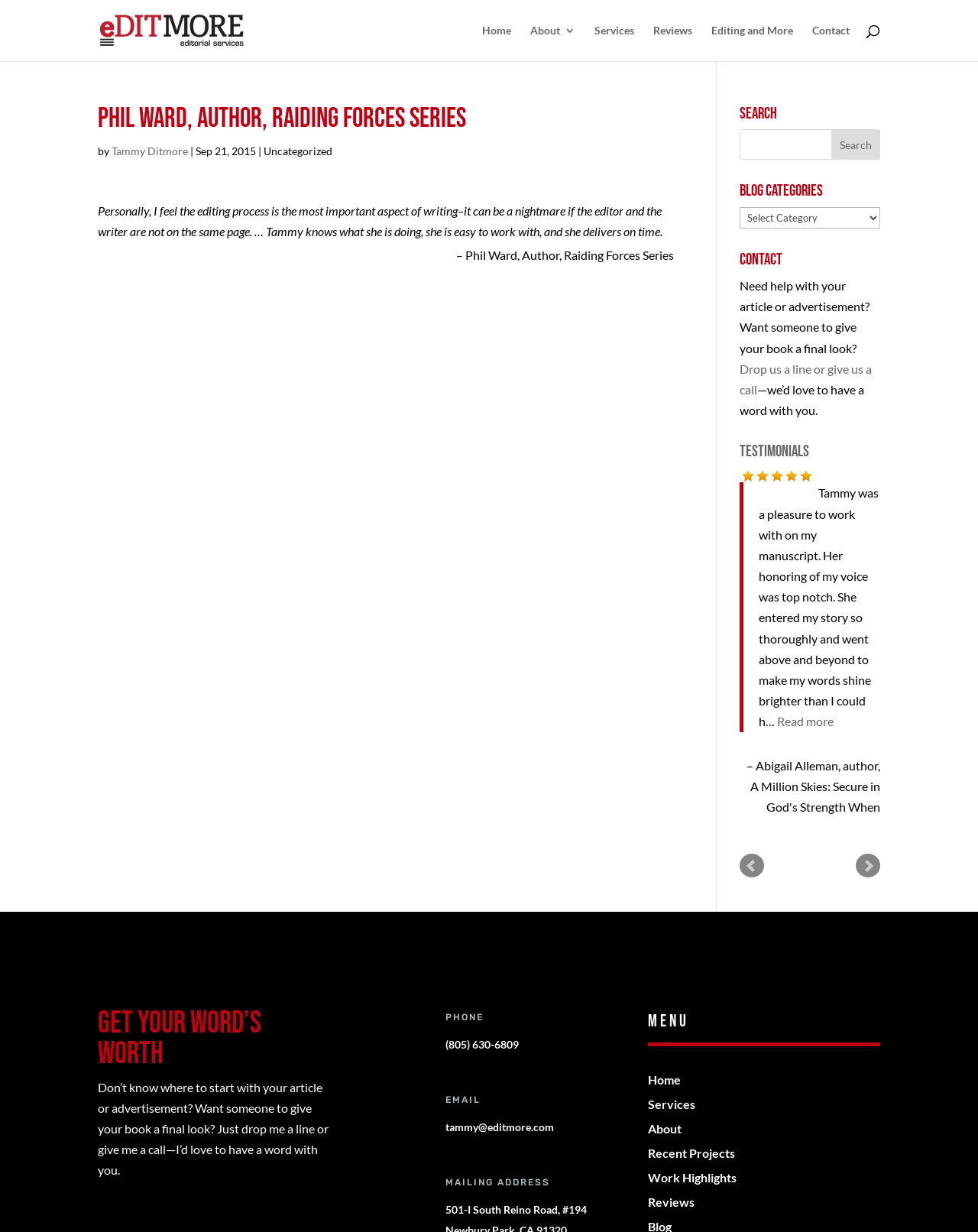Provide the bounding box coordinates of the HTML element this sentence describes: "Editing and More".

[0.727, 0.02, 0.811, 0.05]